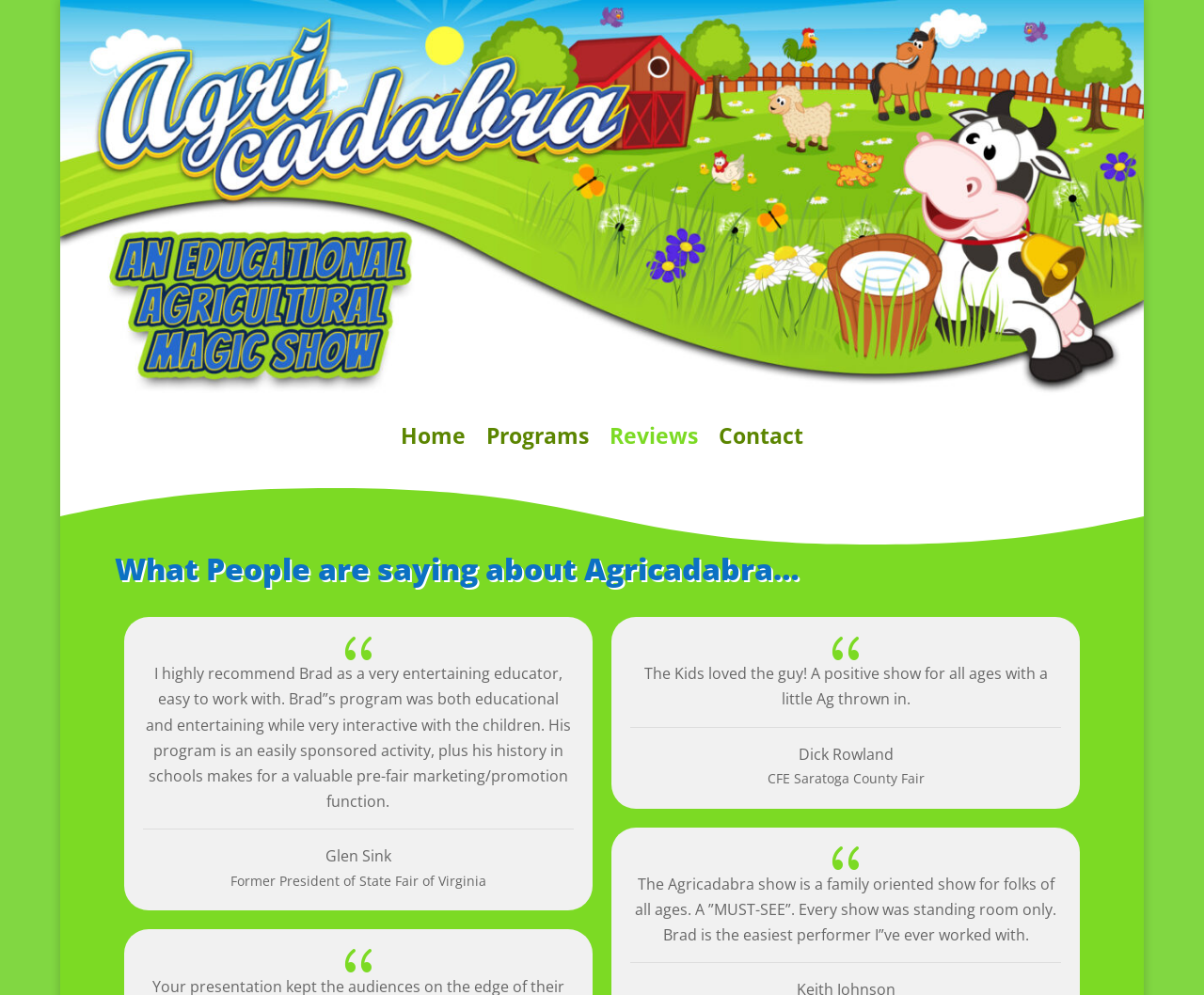Provide a comprehensive caption for the webpage.

The webpage is about reviews of Agricadabra, with a prominent image taking up most of the top section. Below the image, there is a navigation menu with four links: "Home", "Programs", "Reviews", and "Contact", aligned horizontally and centered.

The main content of the page is a section with a heading "What People are saying about Agricadabra…", which spans almost the entire width of the page. This section contains three reviews, each with a quote, the reviewer's name, and their title or affiliation.

The first review is from Glen Sink, Former President of State Fair of Virginia, and is located at the top-left of the section. The quote is a brief testimonial about Brad's program being educational, entertaining, and interactive.

The second review is from Dick Rowland, CFE Saratoga County Fair, and is located below the first review, slightly to the right. The quote praises the show as positive and enjoyable for all ages.

The third review is from an unnamed reviewer and is located at the bottom of the section, slightly to the right of the second review. The quote describes the Agricadabra show as family-oriented and a "MUST-SEE".

Each review is separated by a small gap, and the quotes are indented slightly to the right of the reviewer's name and title. Overall, the layout is clean and easy to read, with a clear focus on showcasing the reviews of Agricadabra.